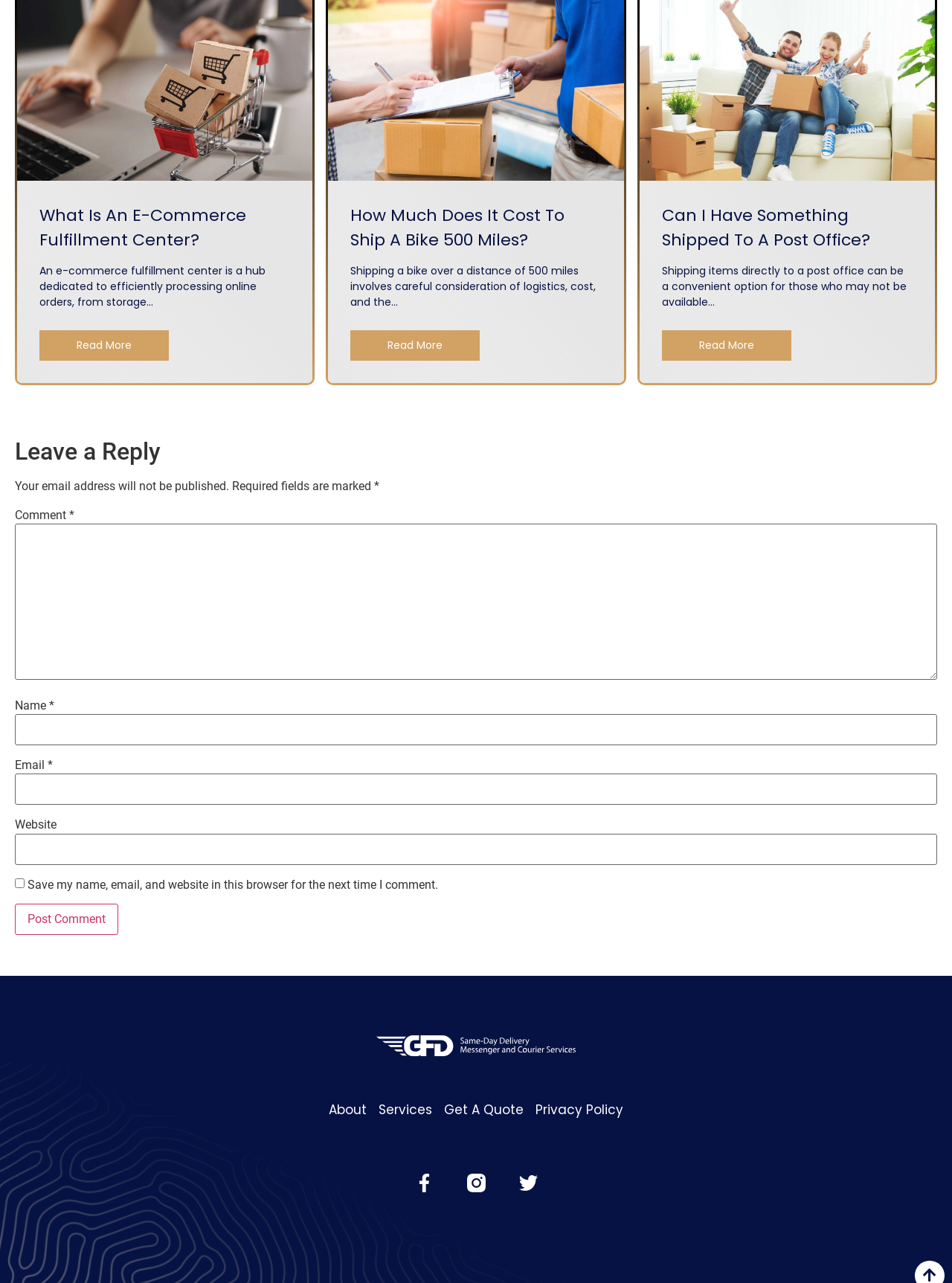Identify the bounding box coordinates for the element that needs to be clicked to fulfill this instruction: "Click on 'Read More'". Provide the coordinates in the format of four float numbers between 0 and 1: [left, top, right, bottom].

[0.041, 0.257, 0.177, 0.281]